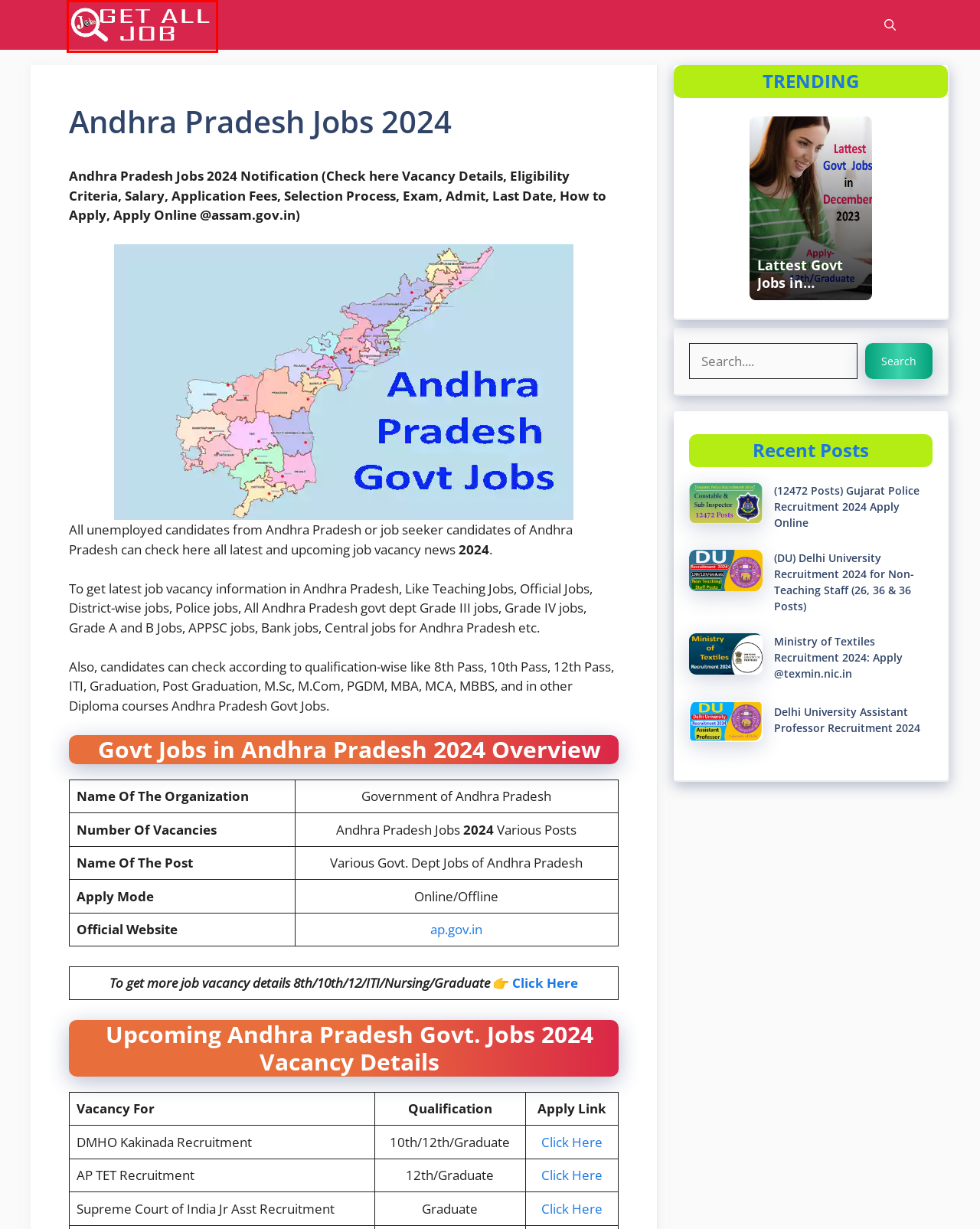Examine the screenshot of a webpage with a red rectangle bounding box. Select the most accurate webpage description that matches the new webpage after clicking the element within the bounding box. Here are the candidates:
A. Ministry of Textiles Recruitment 2024: Apply @texmin.nic.in - GET ALL JOB
B. GET ALL JOB - GET ALL JOB
C. Upcoming Defence Jobs 2024
D. Upcoming Graduate Jobs 2024
E. Delhi University Assistant Professor Recruitment 2024 - GET ALL JOB
F. (12472 Posts) Gujarat Police Recruitment 2024 Apply Online - GET ALL JOB
G. Delhi University Notification 2024 for Non-Teaching Staff
H. Lattest Govt Jobs in December 2023-24 - GET ALL JOB

B